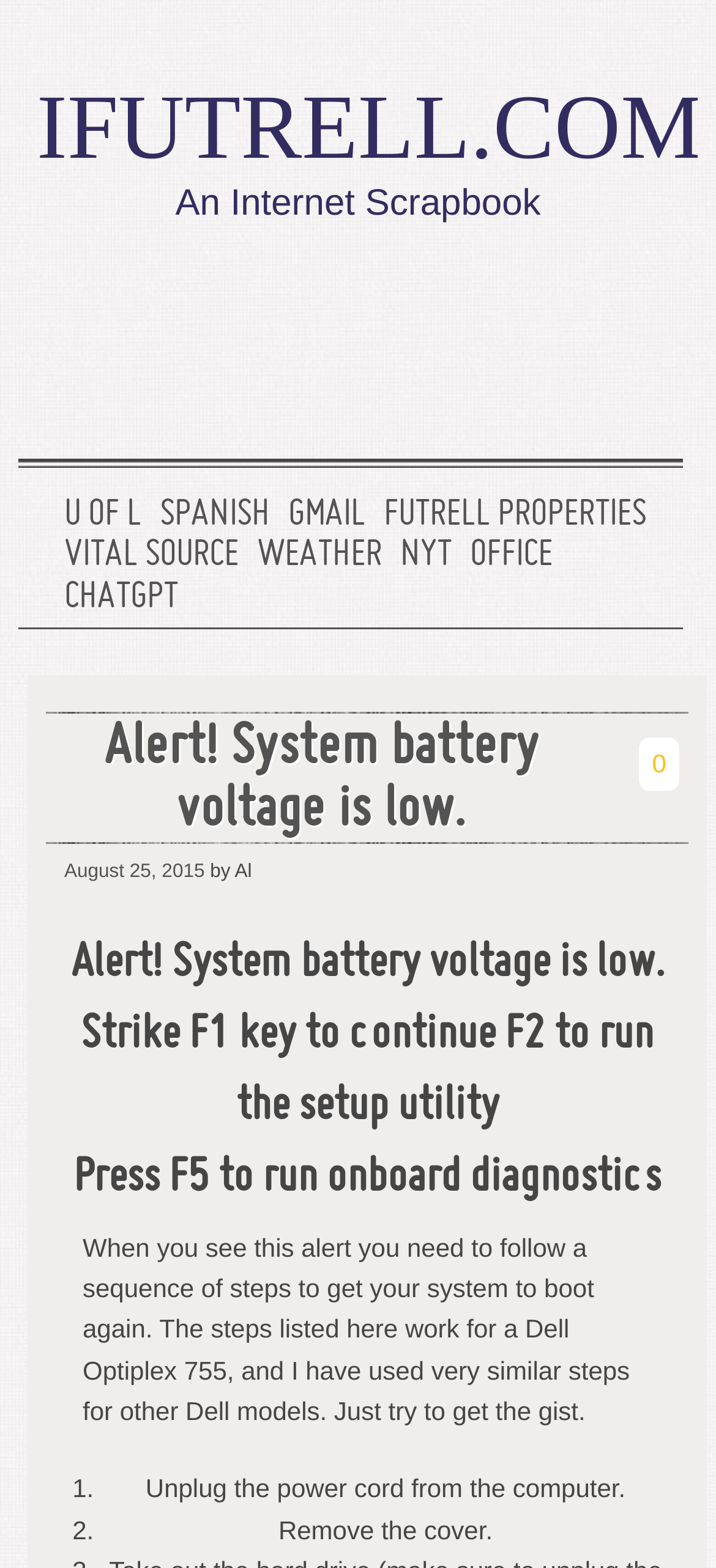Elaborate on the webpage's design and content in a detailed caption.

The webpage appears to be a personal blog or scrapbook with a mix of personal and technical content. At the top, there is a heading "IFUTRELL.COM" with a link to the same URL, followed by a subtitle "An Internet Scrapbook". Below this, there are several links to various websites and resources, including "U OF L", "SPANISH", "GMAIL", and others, arranged horizontally across the page.

Further down, there is a prominent alert message "Alert! System battery voltage is low. Strike F1 key to continue F2 to run the setup utility Press F5 to run onboard diagnostics" in a large font, which seems to be the main content of the page. This alert is accompanied by a series of steps to follow in case of a system battery voltage low alert, specifically for a Dell Optiplex 755 model.

The steps are listed in a numbered format, with each step described in a brief sentence. The first step is to unplug the power cord from the computer, and the second step is to remove the cover. The text is written in a conversational tone, with the author mentioning that the steps have been used for other Dell models as well.

There are no images on the page, and the overall layout is dominated by text and links. The alert message and the steps to follow are the central focus of the page, with the links and other content arranged around them.